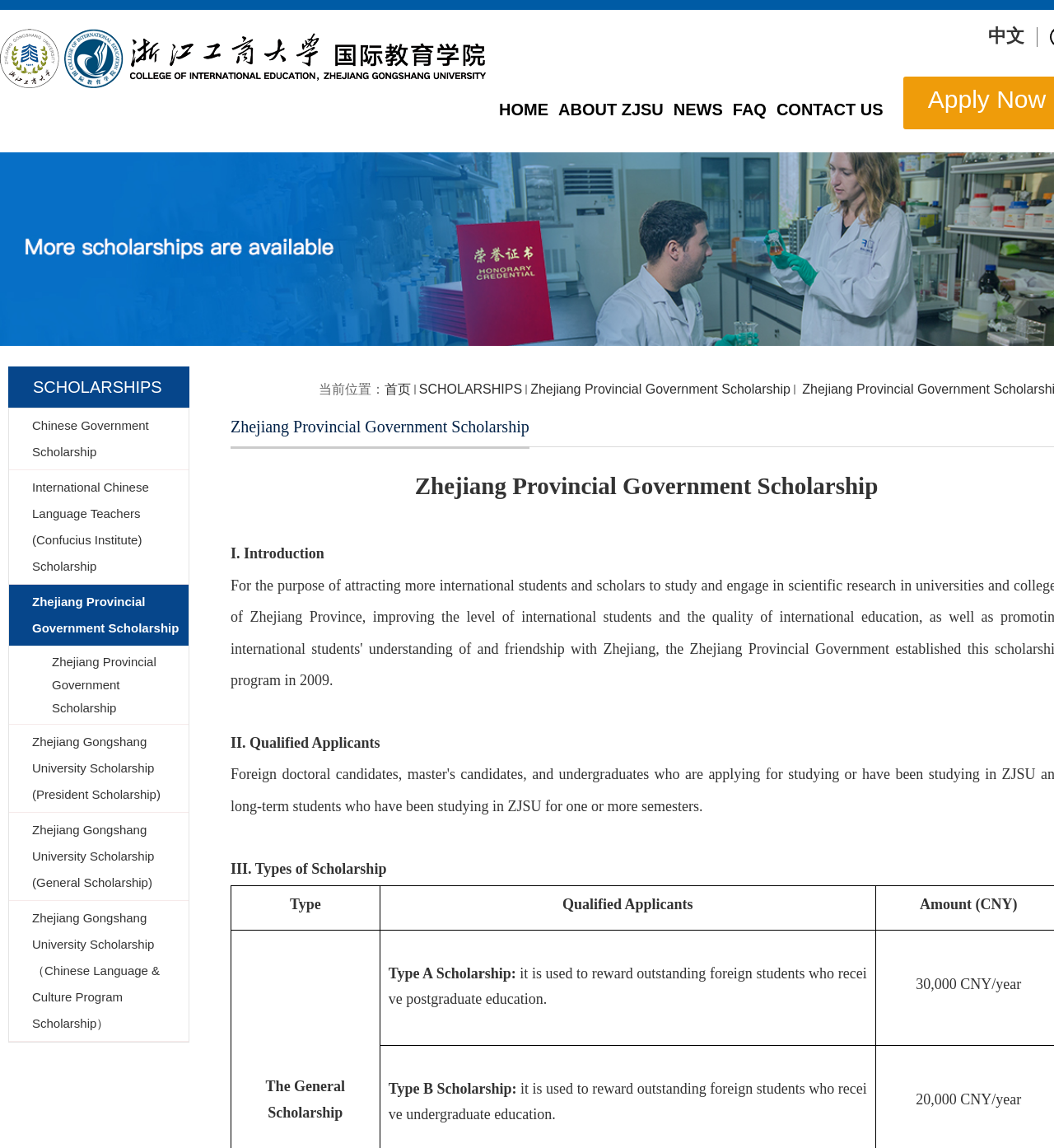Please specify the bounding box coordinates of the clickable region necessary for completing the following instruction: "switch to Chinese version". The coordinates must consist of four float numbers between 0 and 1, i.e., [left, top, right, bottom].

[0.938, 0.022, 0.972, 0.04]